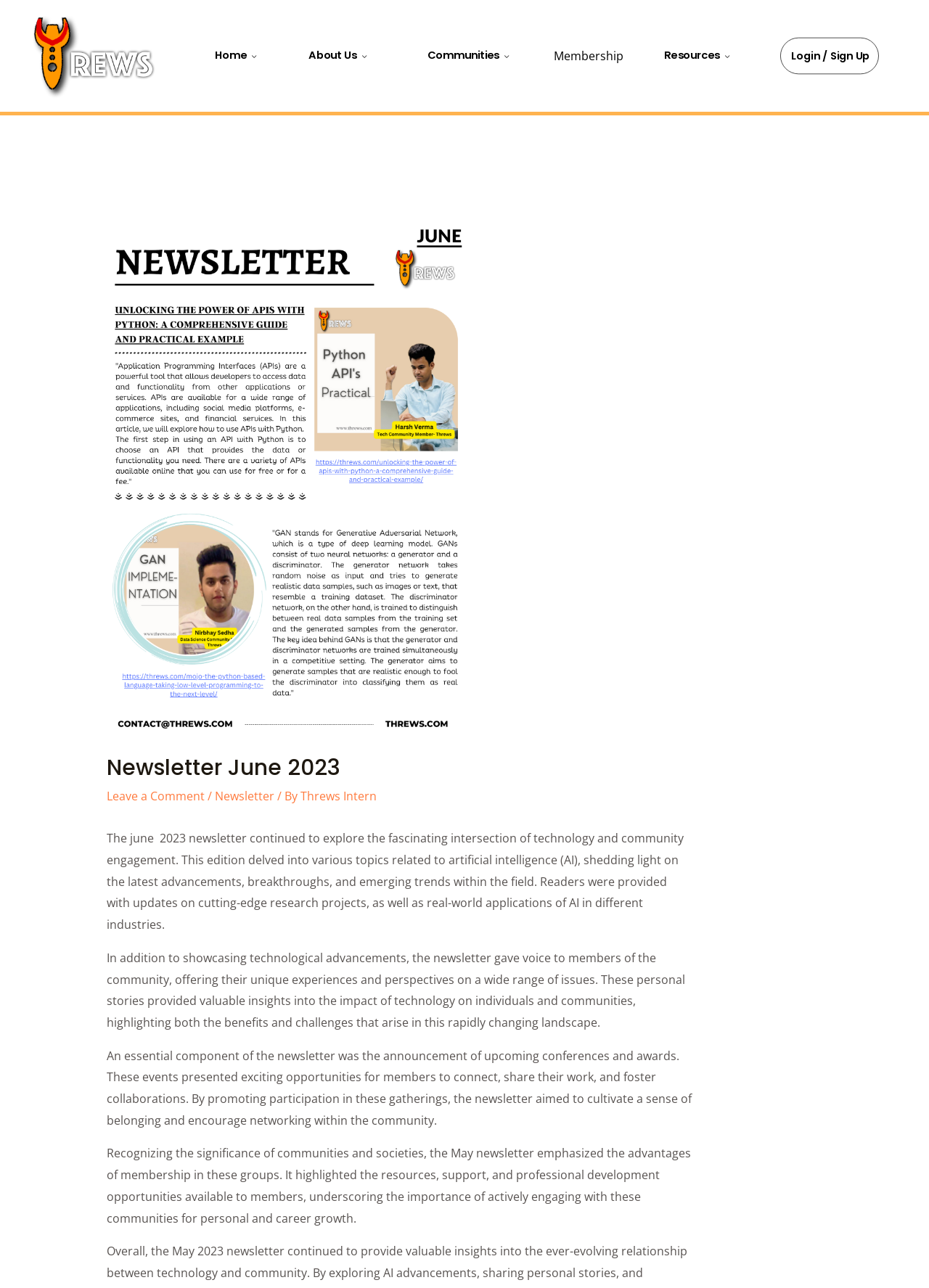Determine the bounding box coordinates of the target area to click to execute the following instruction: "Login or Sign Up."

[0.84, 0.029, 0.946, 0.057]